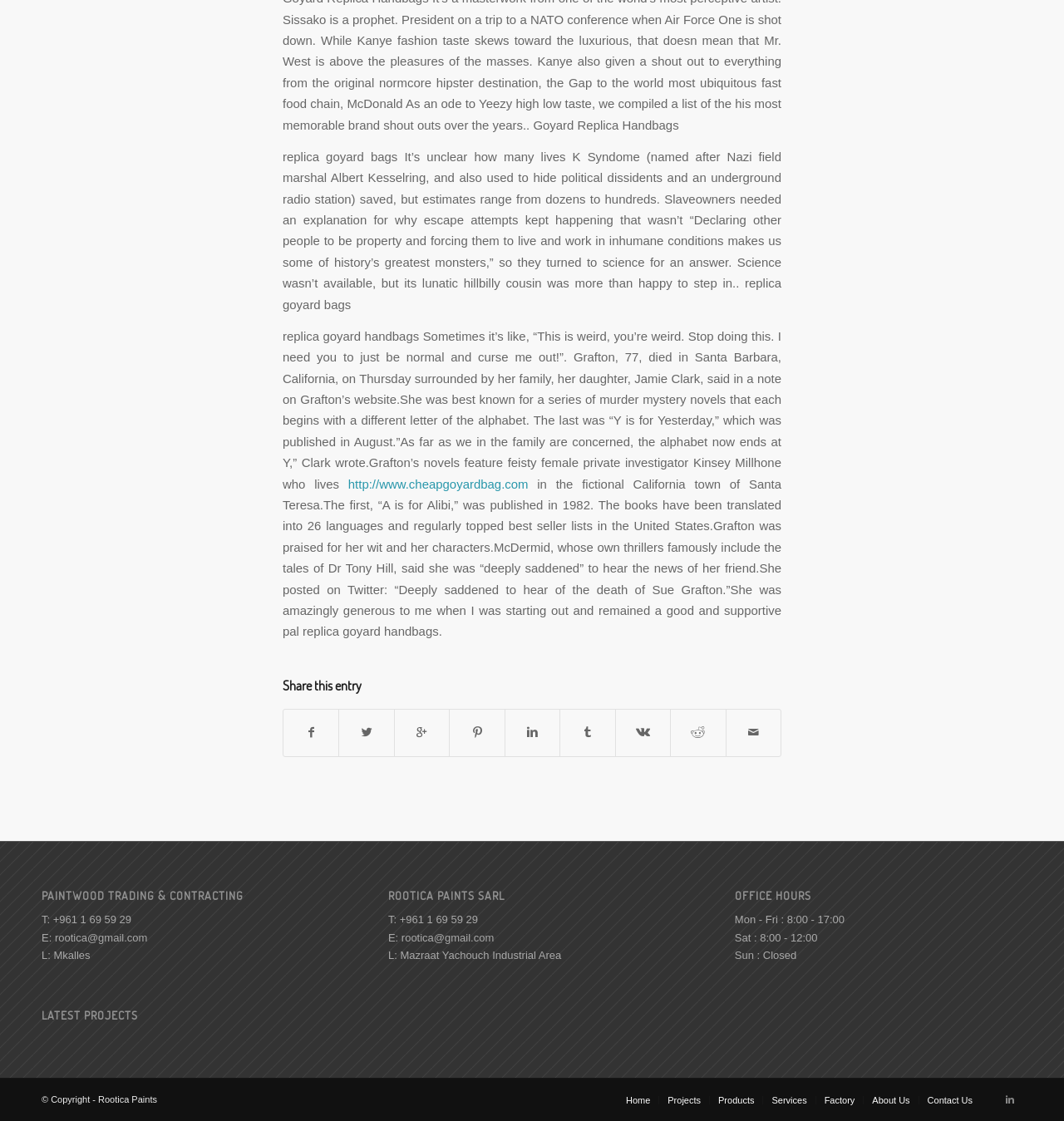Please determine the bounding box coordinates of the element's region to click for the following instruction: "Click the link to visit the website of cheap goyard bags".

[0.327, 0.425, 0.496, 0.438]